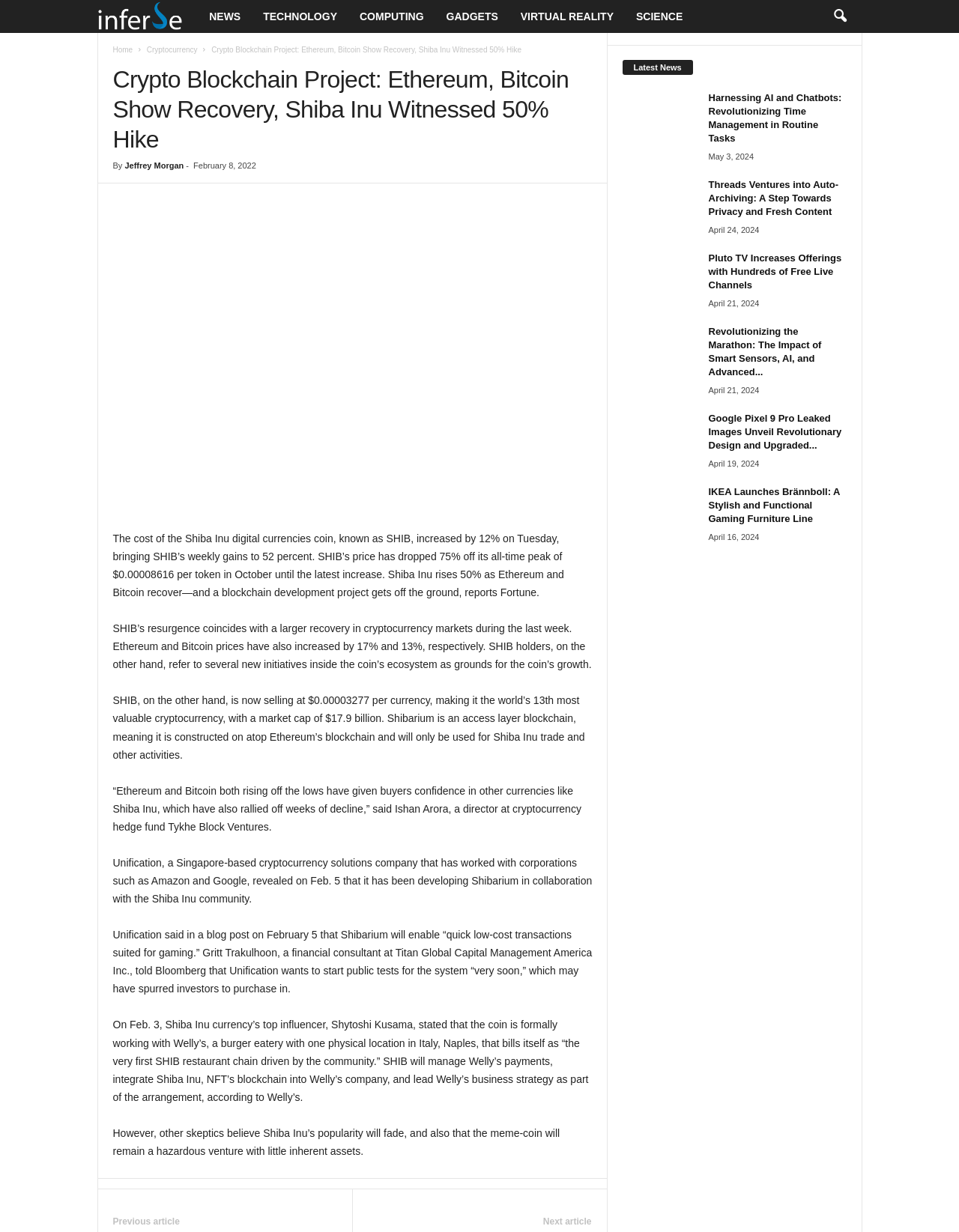Determine the bounding box coordinates of the region I should click to achieve the following instruction: "Click on the 'Cryptocurrency' link". Ensure the bounding box coordinates are four float numbers between 0 and 1, i.e., [left, top, right, bottom].

[0.153, 0.037, 0.206, 0.044]